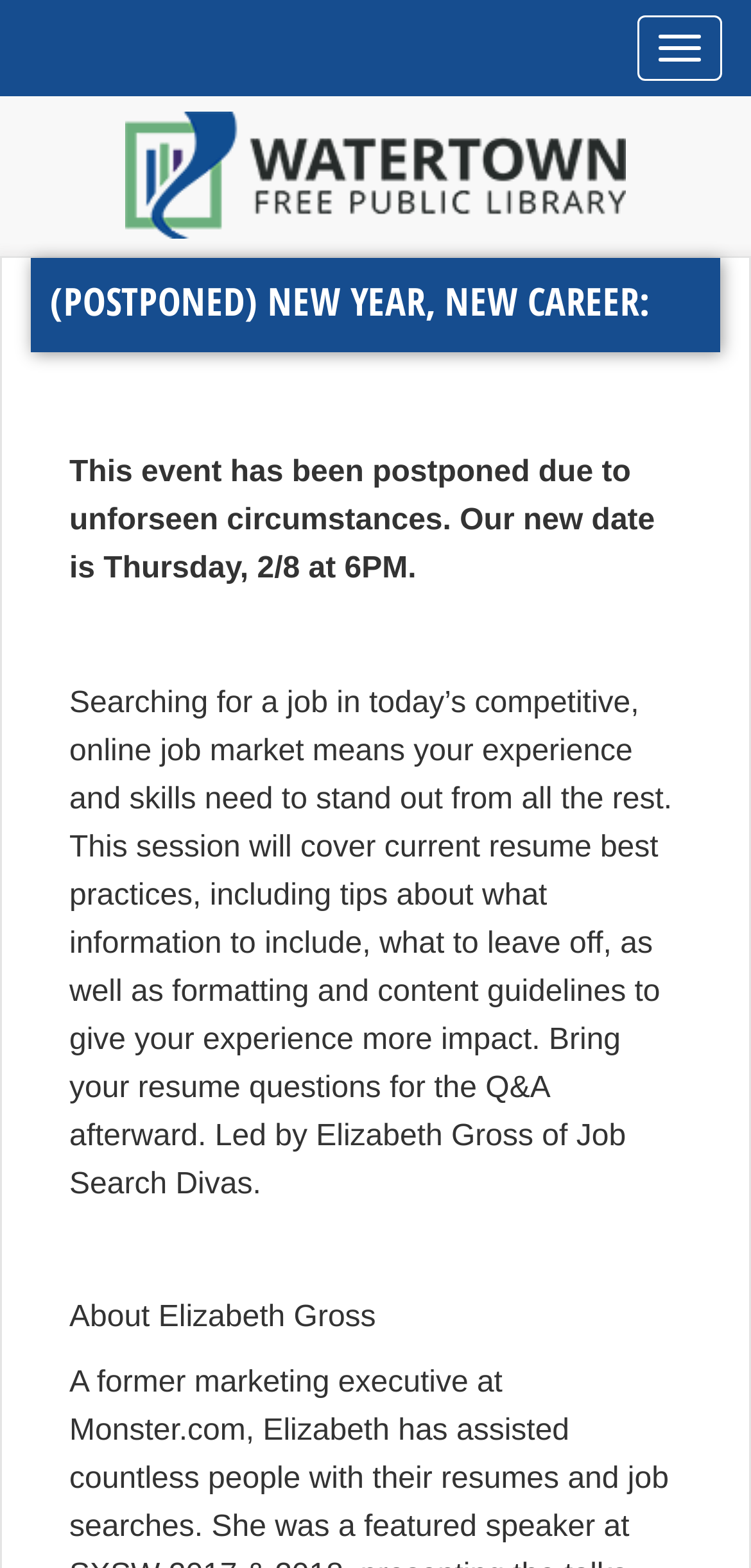Refer to the image and answer the question with as much detail as possible: What is the new date of the event?

The webpage mentions that the event has been postponed due to unforeseen circumstances, and the new date is Thursday, 2/8 at 6PM.